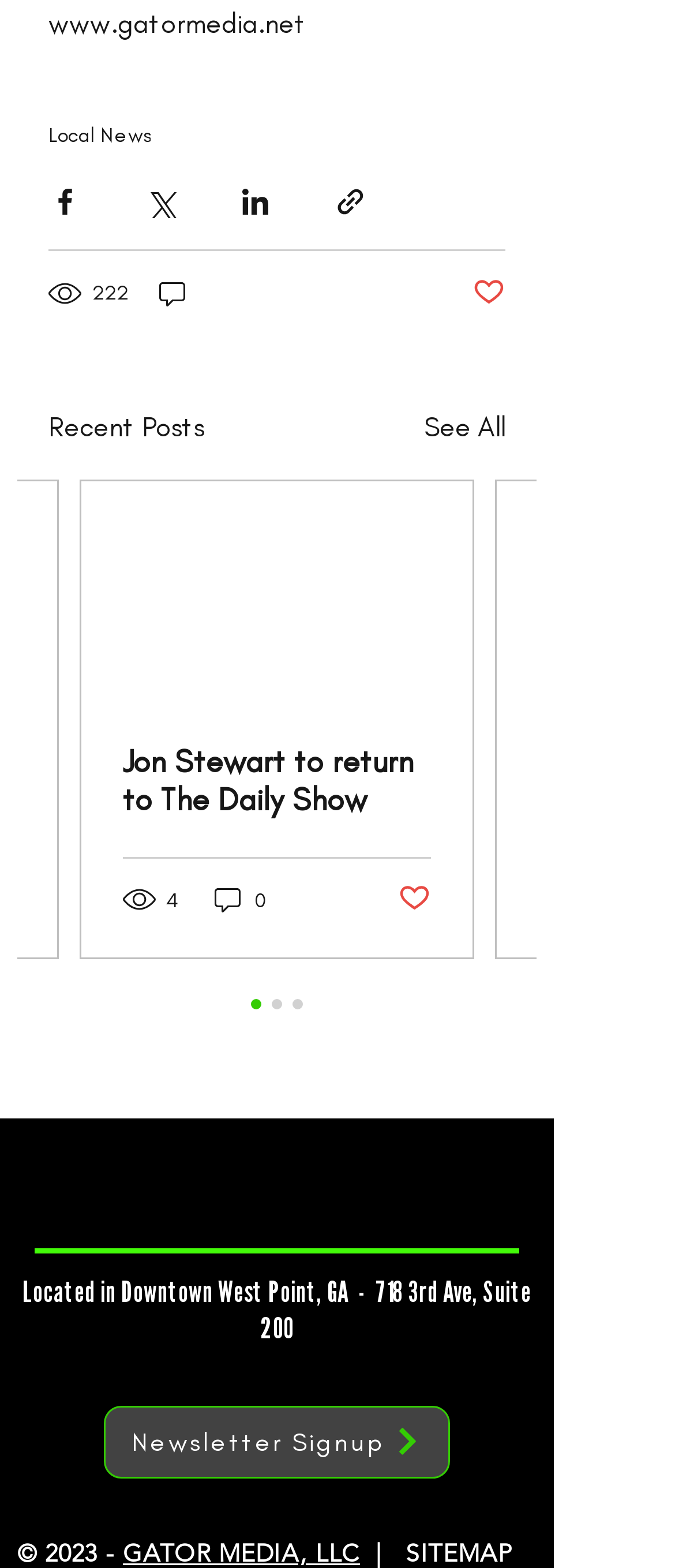Please determine the bounding box coordinates of the section I need to click to accomplish this instruction: "Read the article".

[0.121, 0.307, 0.7, 0.611]